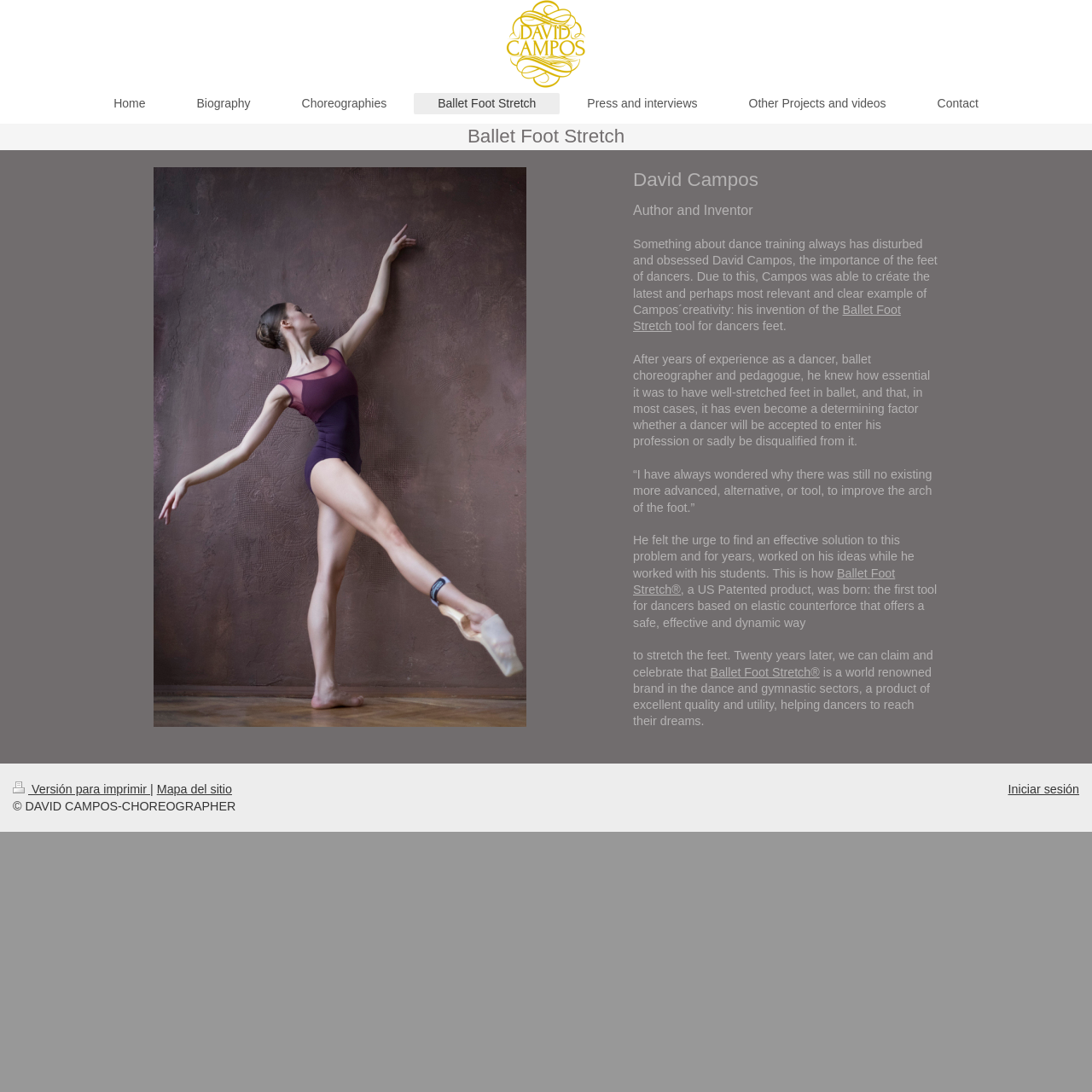What is the purpose of the 'Ballet Foot Stretch' tool?
Based on the visual, give a brief answer using one word or a short phrase.

To stretch the feet